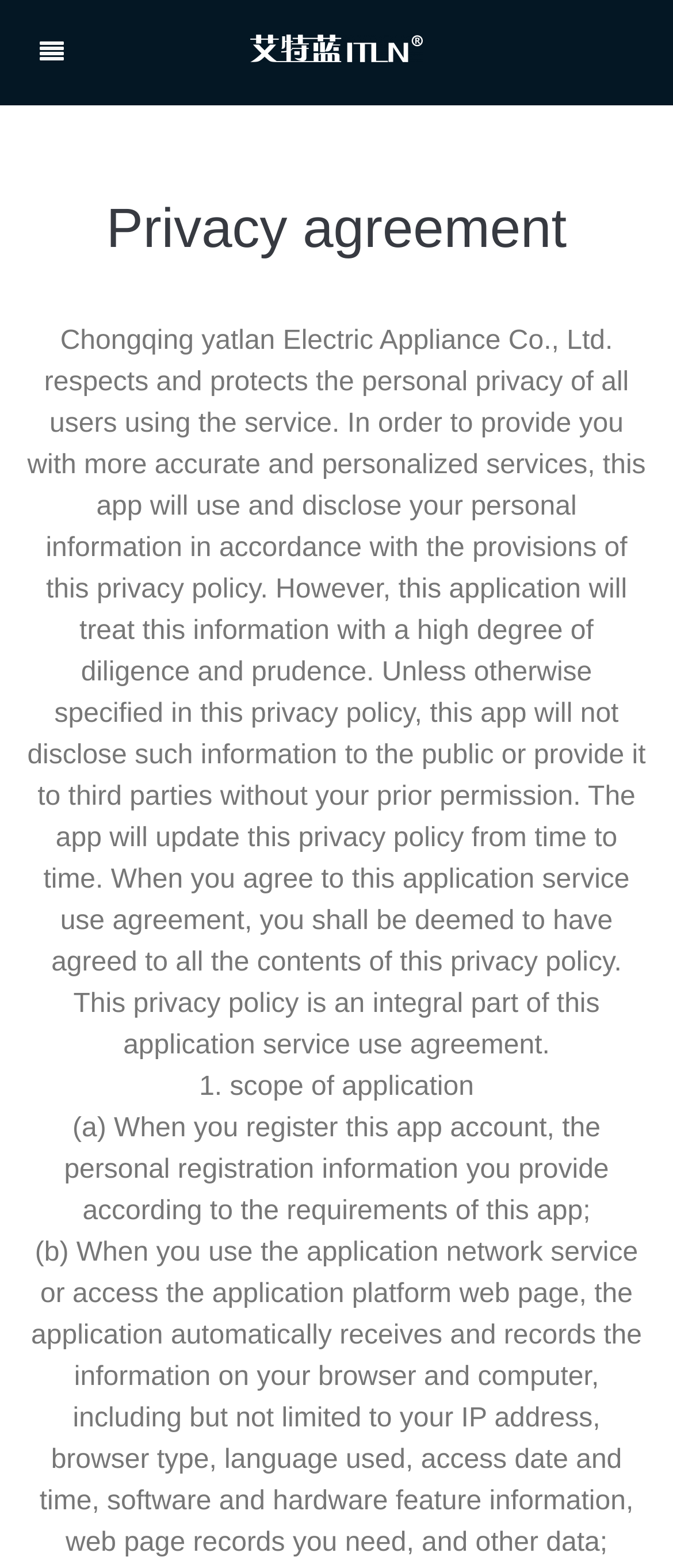Describe every aspect of the webpage comprehensively.

The webpage is a privacy agreement page, with a title "隐私协议" (Privacy Agreement) at the top. Below the title, there is a layout table that spans the entire width of the page. Within the table, there is a link on the top-right corner, accompanied by an image.

On the top-left corner, there is a link with an icon represented by "\uf039". Below this link, there are two headings, "Privacy agreement" and an empty heading. 

The main content of the page is a long paragraph of text that describes the privacy policy of Chongqing yatlan Electric Appliance Co., Ltd. This paragraph is divided into several sections, with headings and subheadings. The first section is "1. scope of application", which is followed by two subheadings "(a) When you register this app account..." and "(b) When you use the application network service...". 

At the bottom of the page, there is another link on the right side. Overall, the page has a total of three links, one image, and several headings and paragraphs of text.